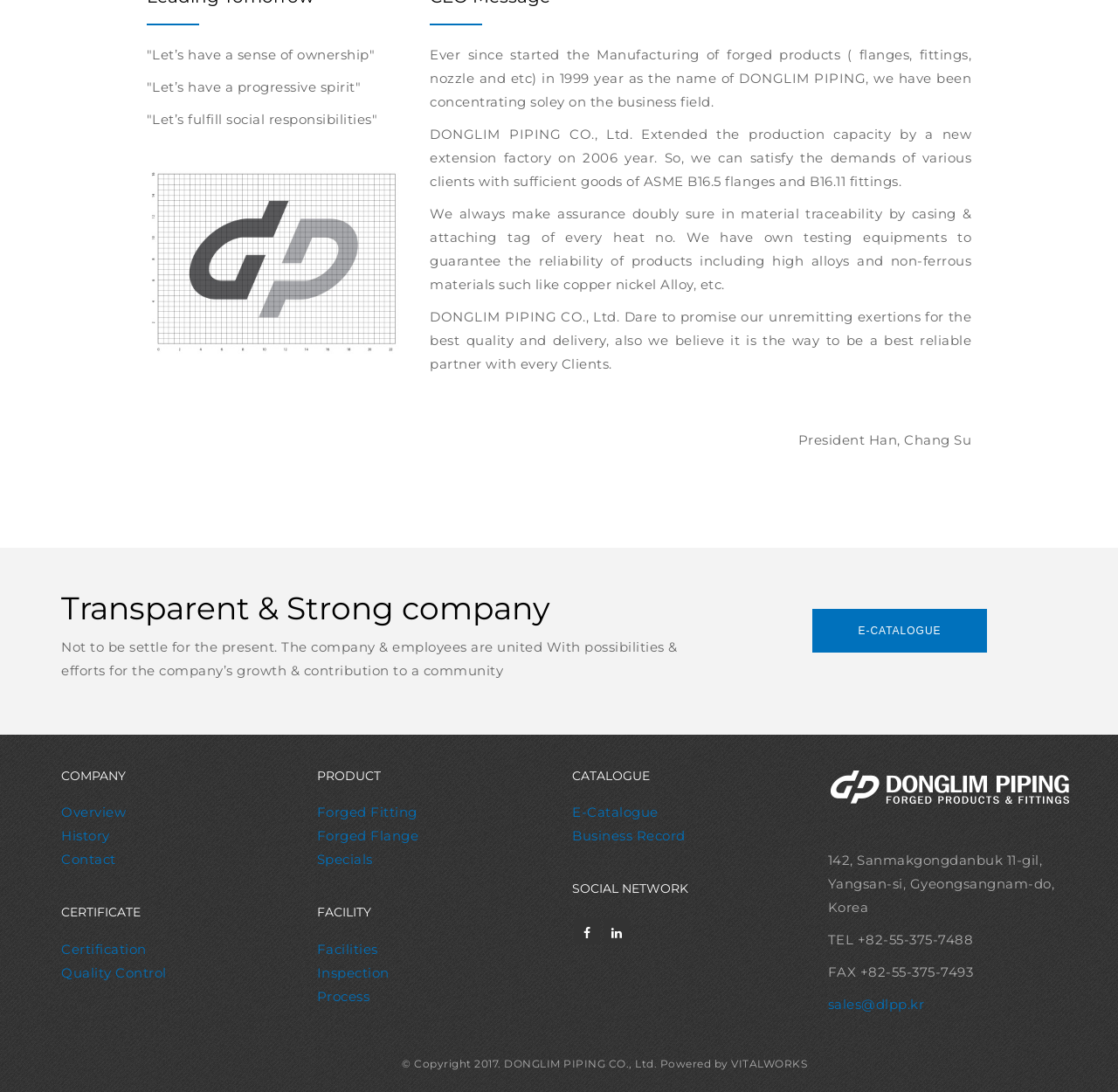Determine the bounding box coordinates of the clickable region to carry out the instruction: "Click the 'E-CATALOGUE' link".

[0.727, 0.558, 0.883, 0.598]